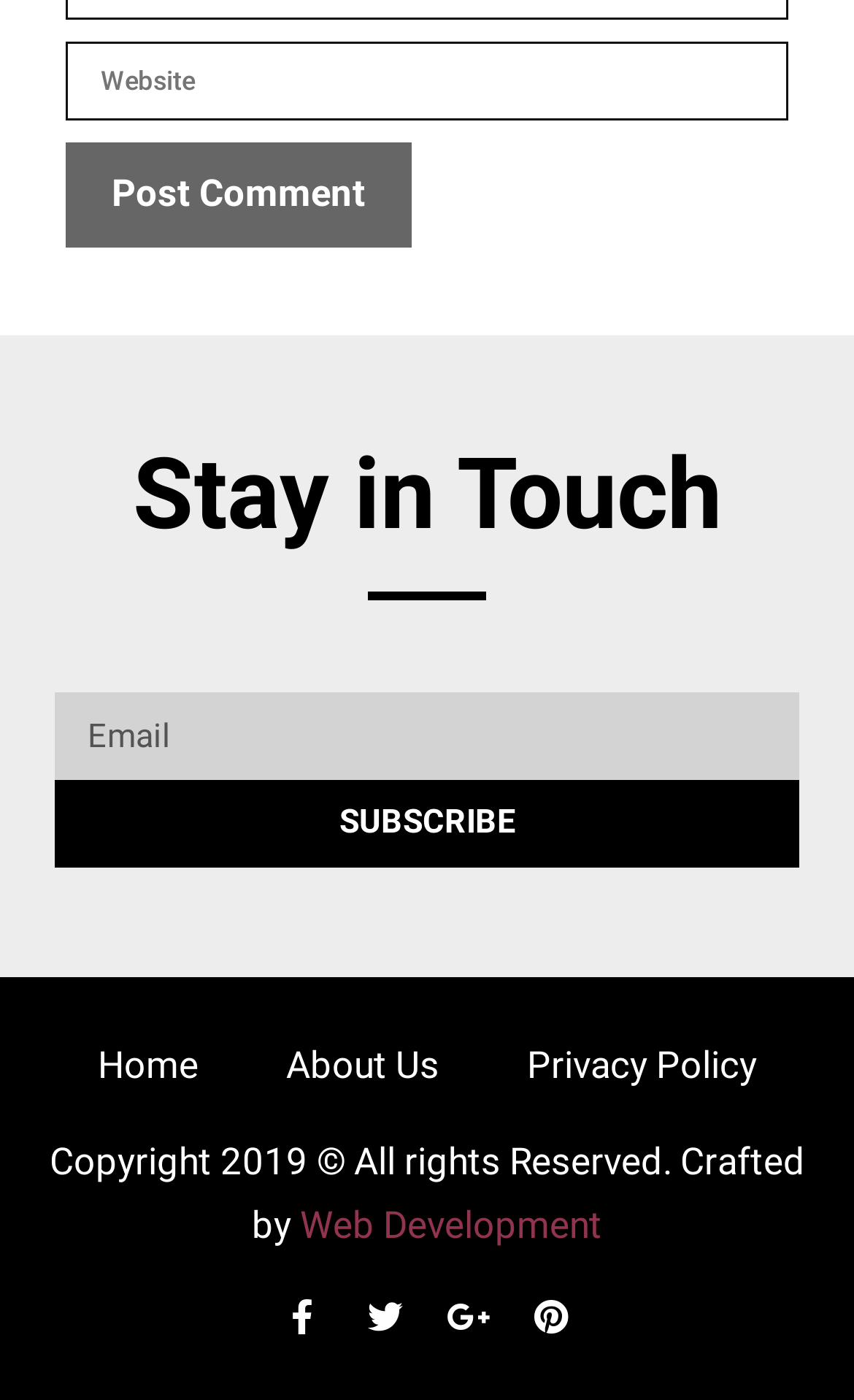Please provide the bounding box coordinates for the element that needs to be clicked to perform the instruction: "Go to home page". The coordinates must consist of four float numbers between 0 and 1, formatted as [left, top, right, bottom].

[0.063, 0.744, 0.283, 0.776]